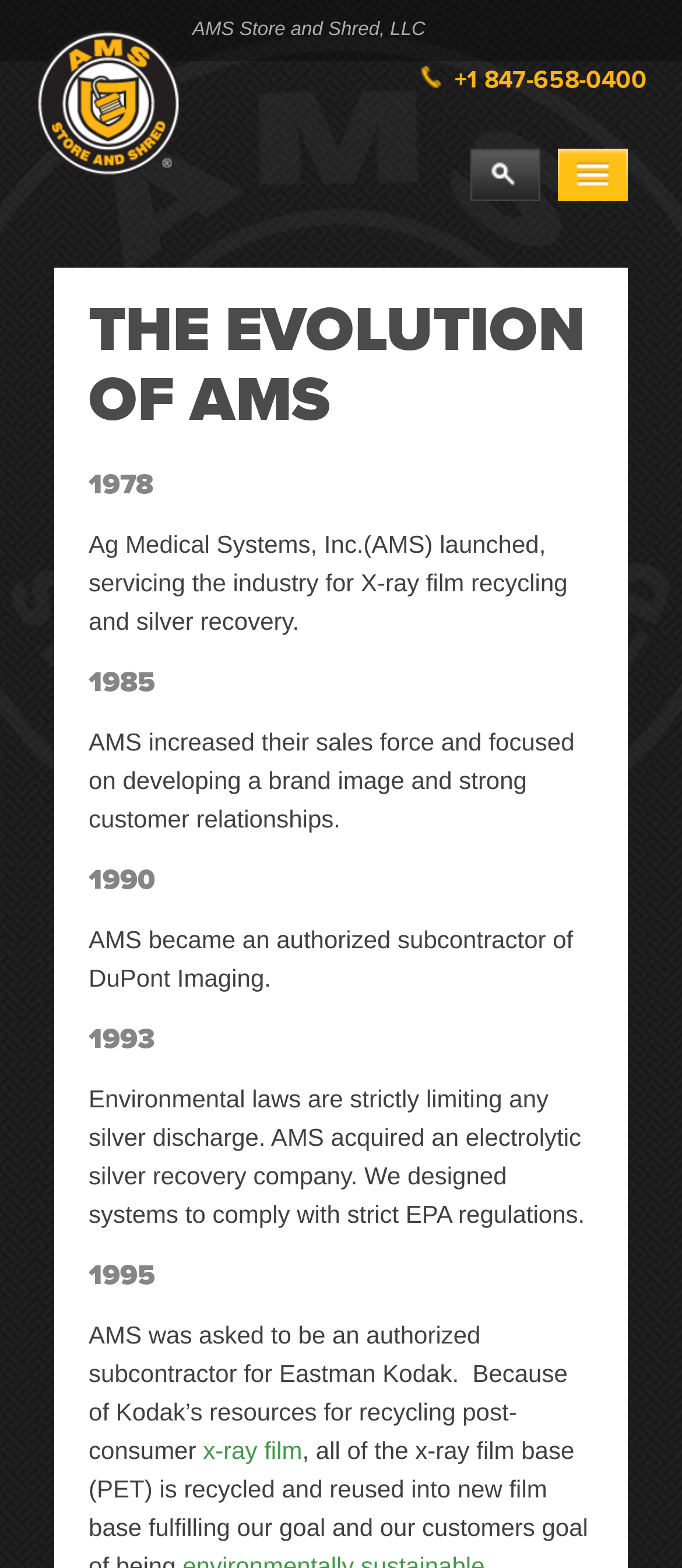Review the image closely and give a comprehensive answer to the question: What year did AMS become an authorized subcontractor of DuPont Imaging?

I found the answer by looking at the section of the webpage that describes the evolution of AMS, where I saw a heading element with the text '1990' followed by a static text element that mentions becoming an authorized subcontractor of DuPont Imaging.